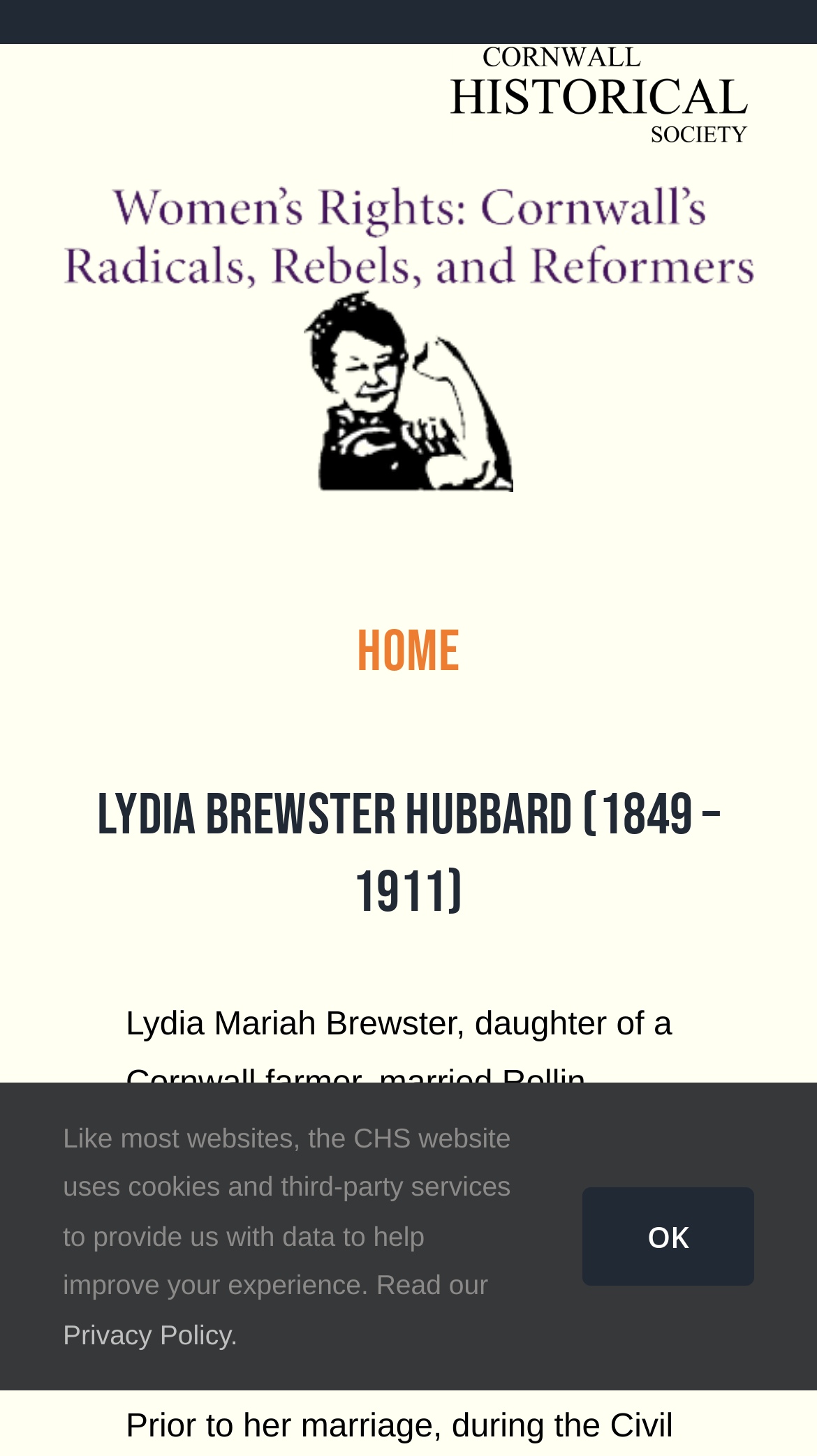Please provide a brief answer to the following inquiry using a single word or phrase:
What is the name of Lydia Brewster Hubbard's husband?

Rollin Hubbard